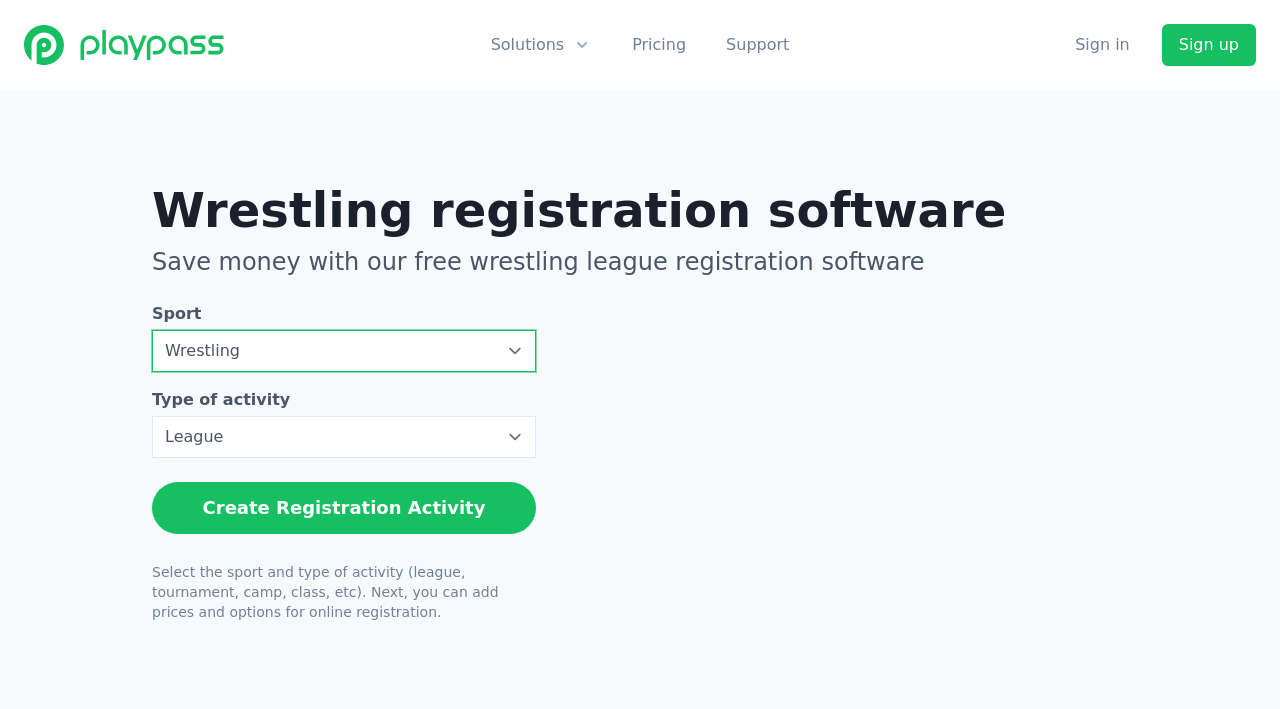Locate the bounding box coordinates of the clickable region to complete the following instruction: "Choose a type of activity from the dropdown."

[0.119, 0.587, 0.419, 0.646]